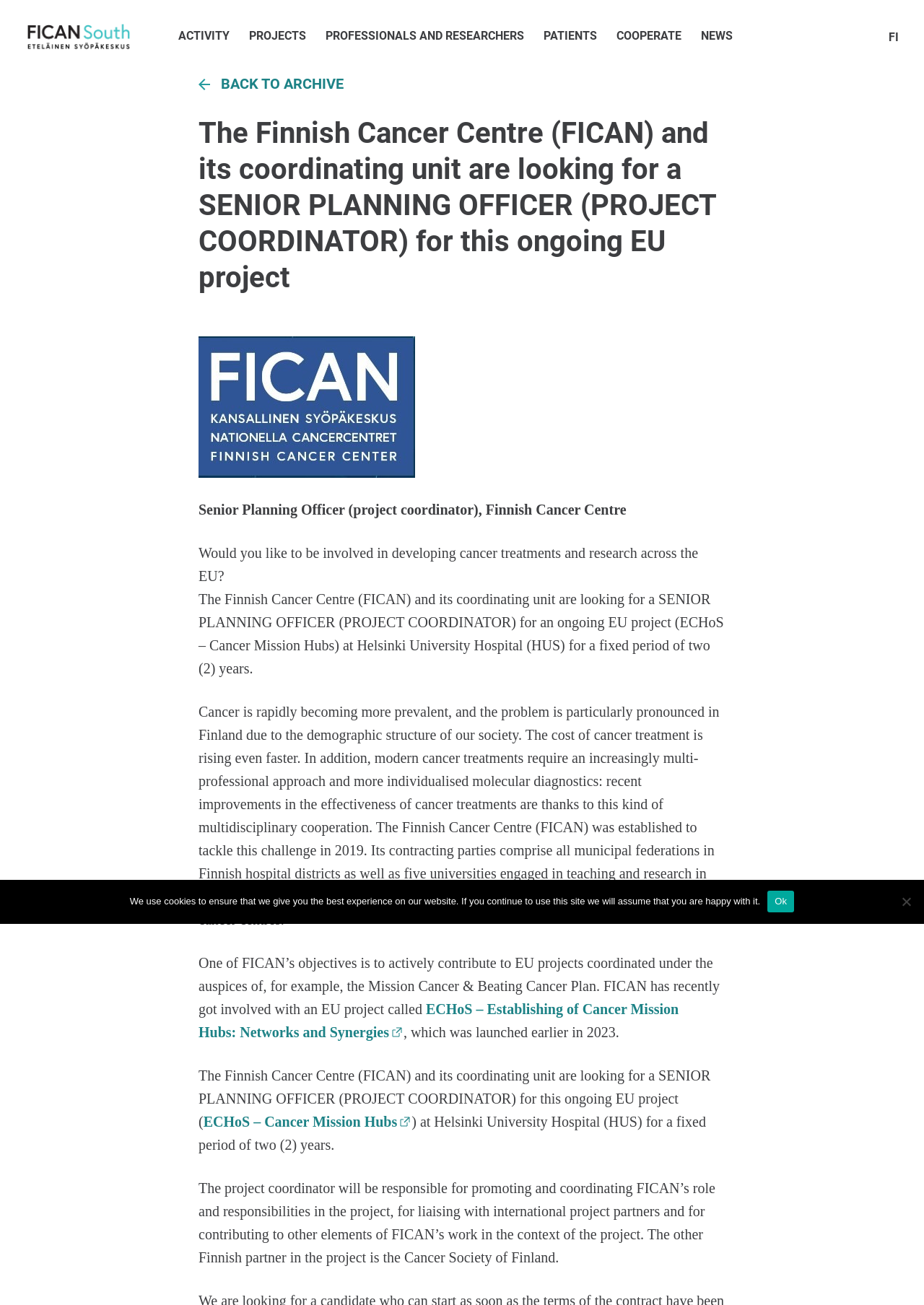Please give a succinct answer to the question in one word or phrase:
What is the purpose of the Finnish Cancer Centre (FICAN)?

To tackle cancer treatment challenges